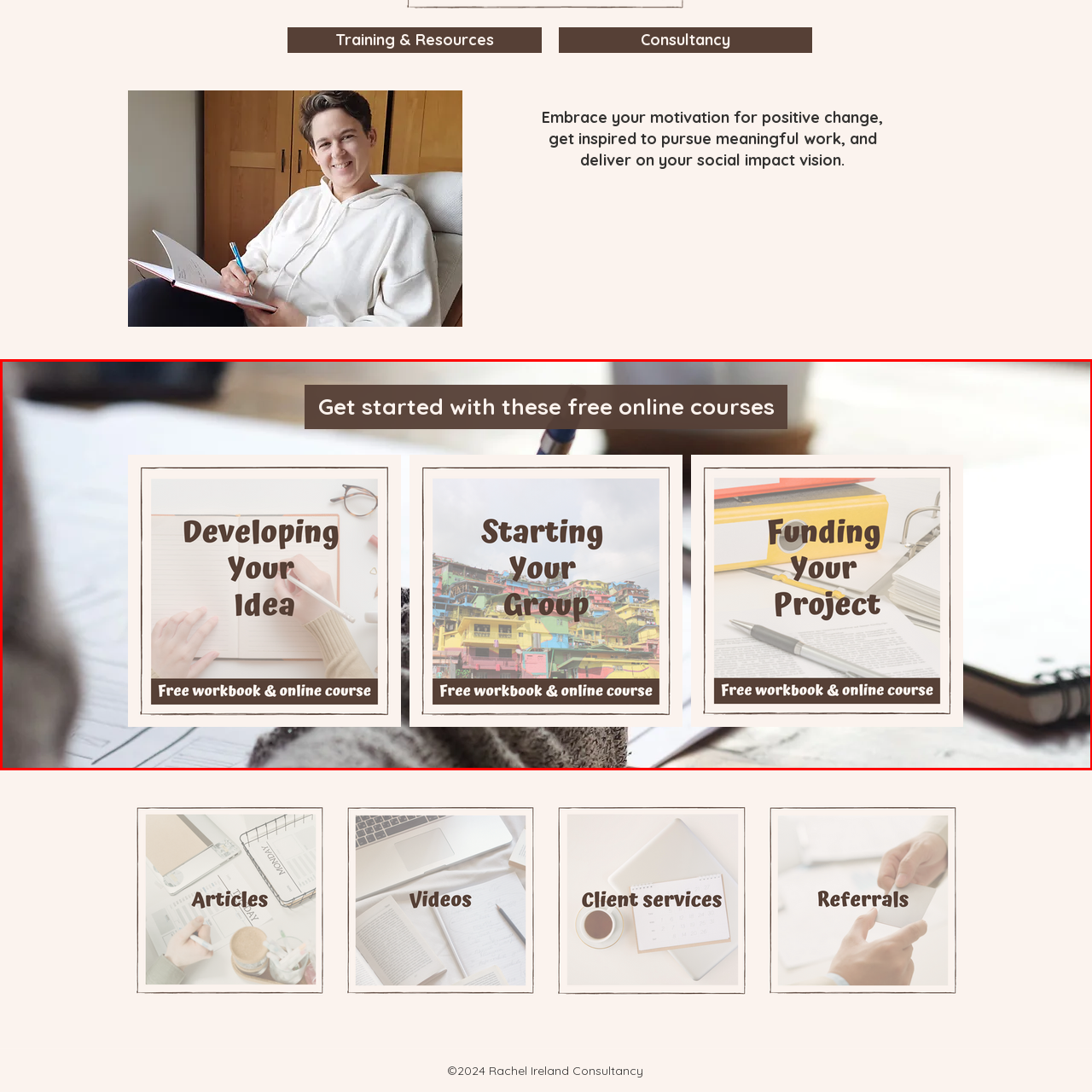Inspect the image contained by the red bounding box and answer the question with a single word or phrase:
How many course offerings are presented in the banner?

Three